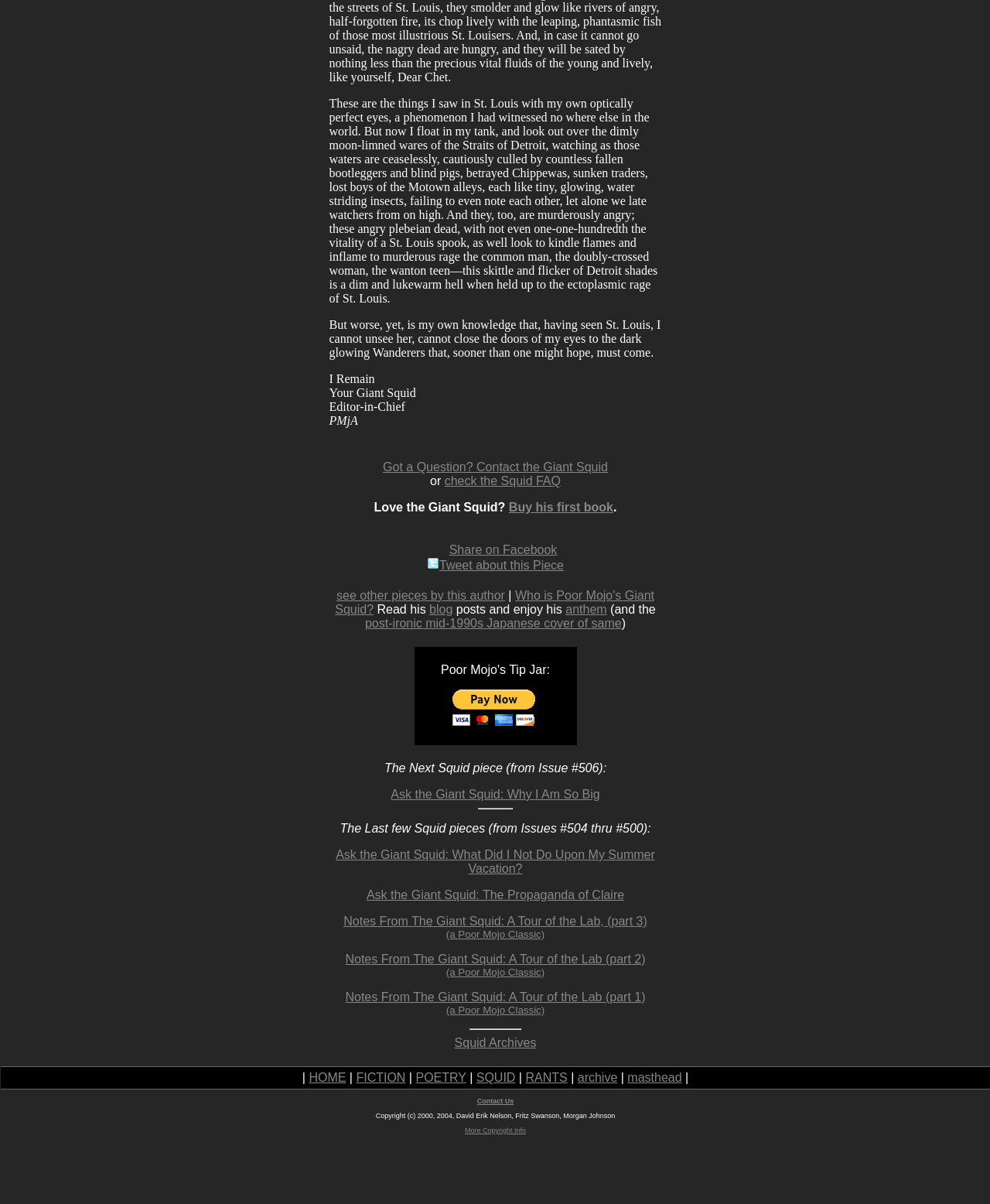What is the purpose of the 'PayPal' button?
Refer to the image and provide a one-word or short phrase answer.

To tip online